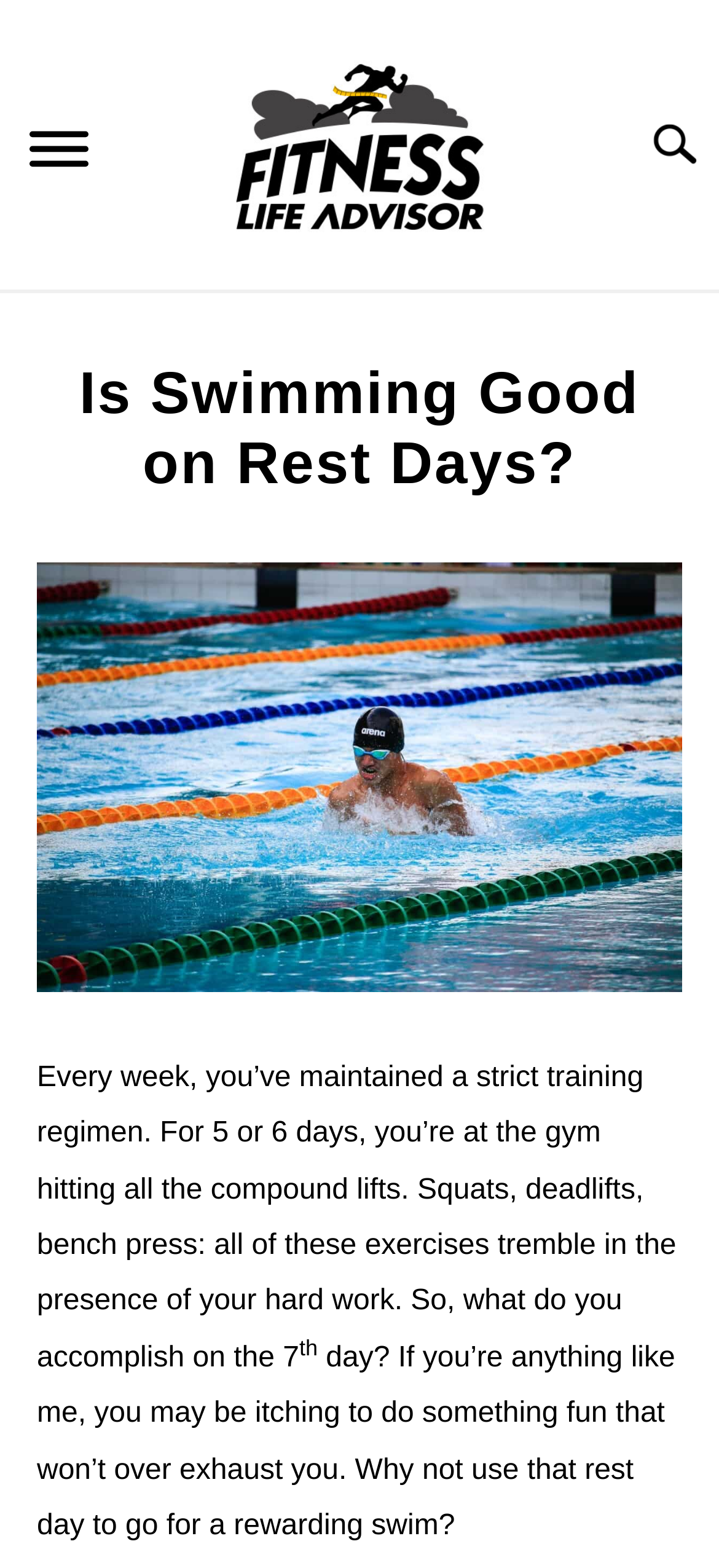When was the article 'Is Swimming Good on Rest Days?' last updated?
Carefully analyze the image and provide a detailed answer to the question.

The last updated date of the article 'Is Swimming Good on Rest Days?' can be found in the text 'Last Updated January 18, 2024' below the heading 'Is Swimming Good on Rest Days?'.